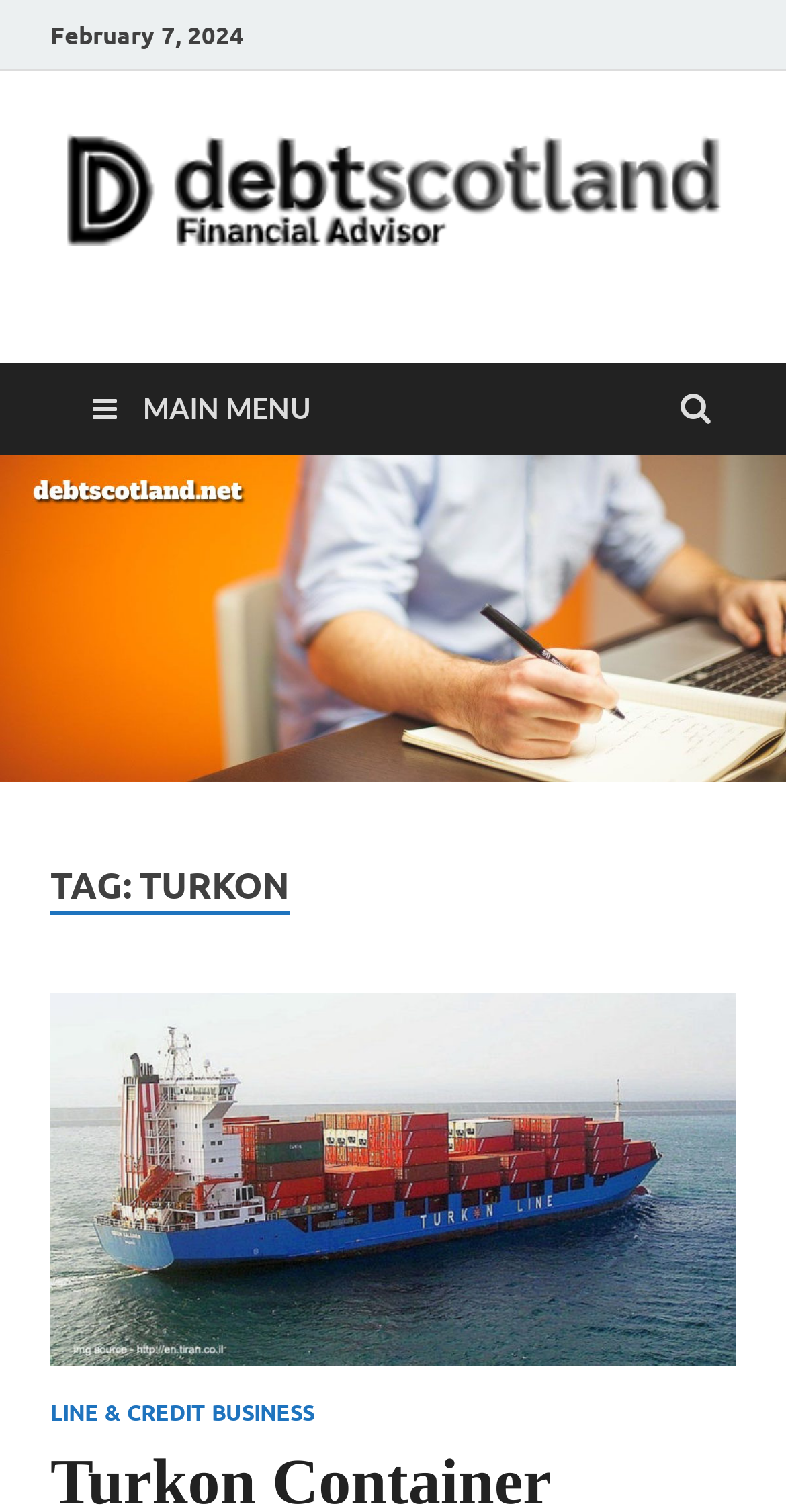What is the name of the company mentioned on the webpage?
Provide a one-word or short-phrase answer based on the image.

Turkon Container Transportation & Shipping